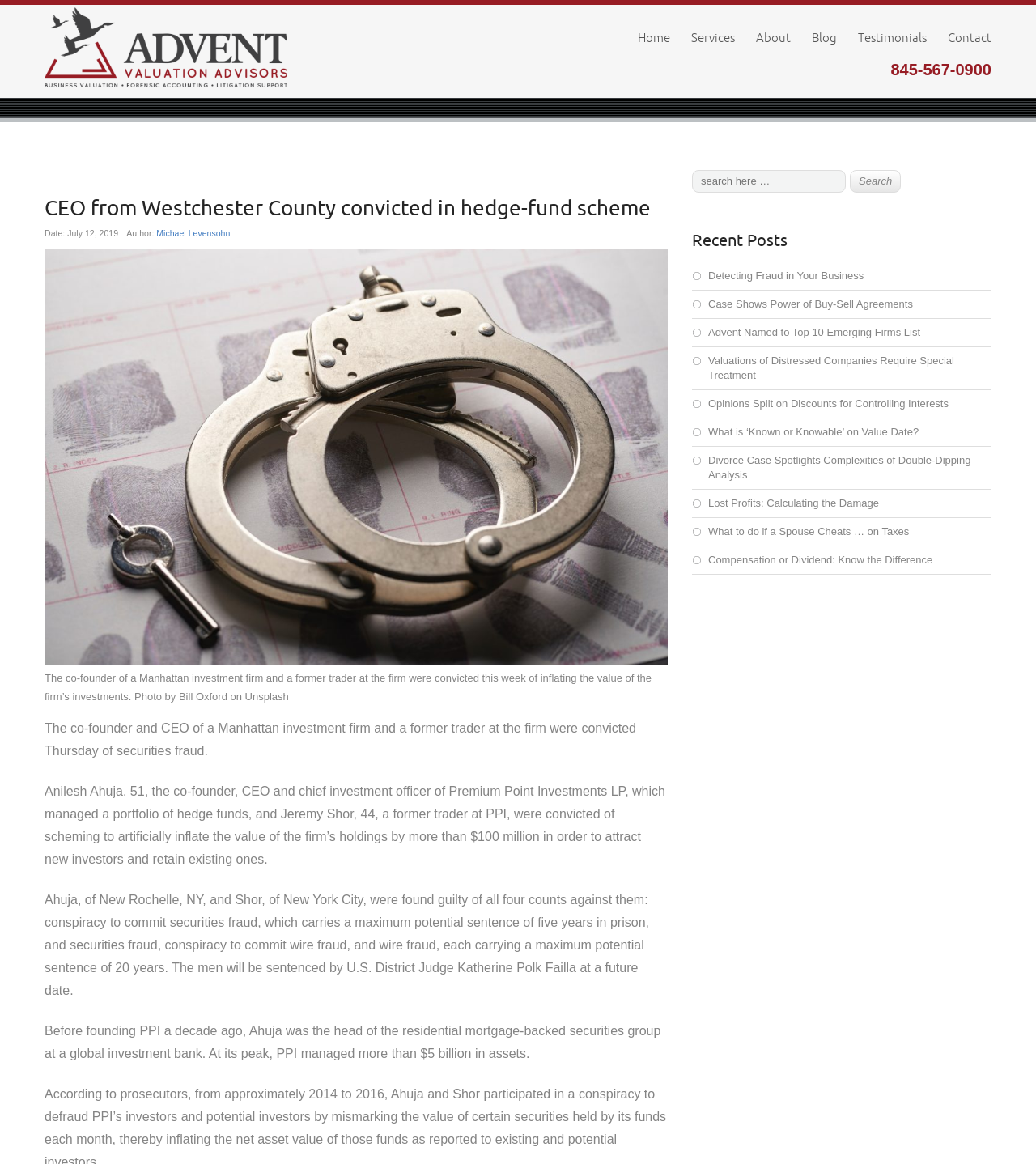Provide a short answer to the following question with just one word or phrase: How many counts were Ahuja and Shor found guilty of?

four